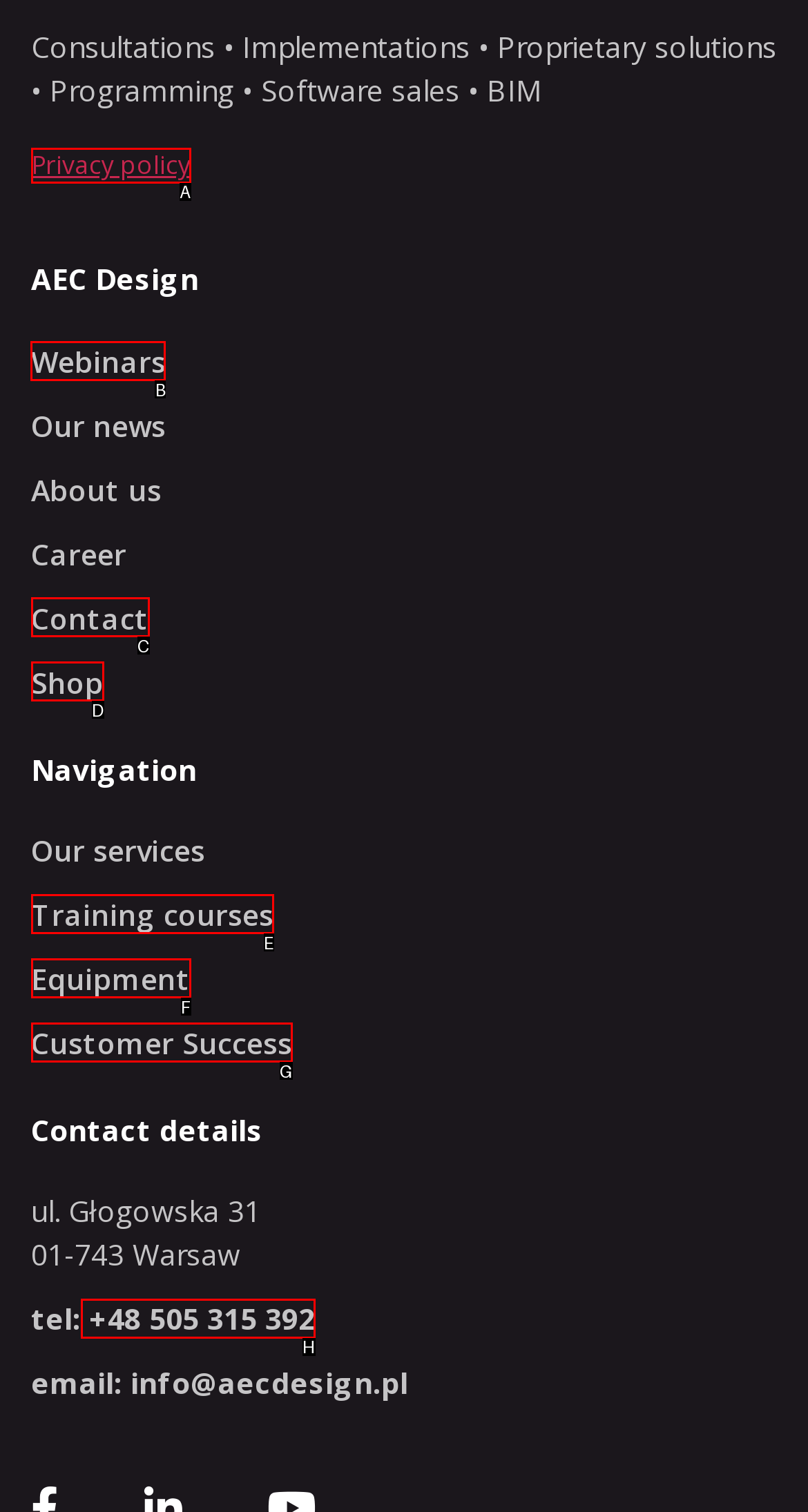Identify which HTML element to click to fulfill the following task: Learn about webinars. Provide your response using the letter of the correct choice.

B